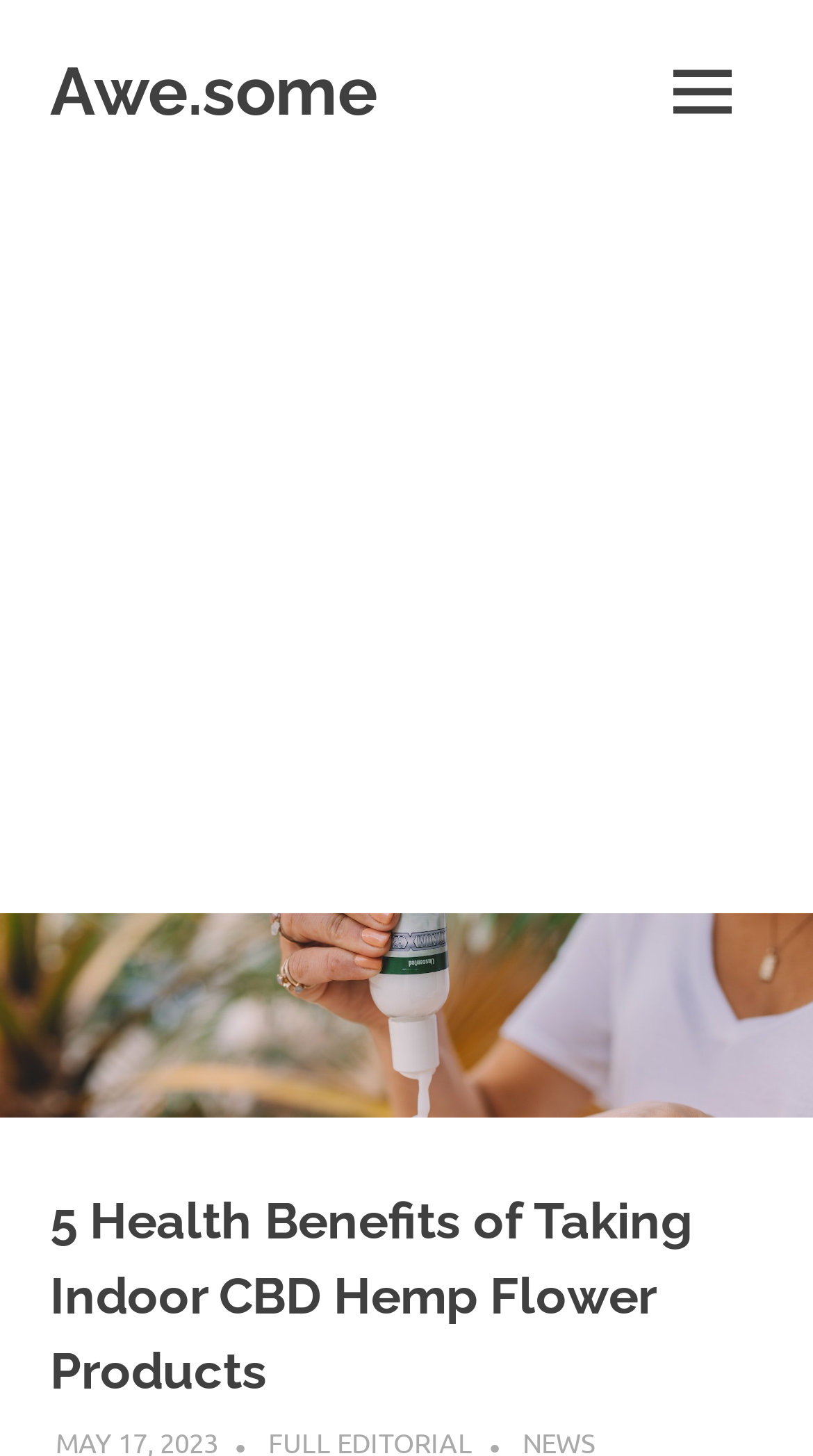Please respond to the question using a single word or phrase:
What is the content of the image at the top?

CBD hemp flower products